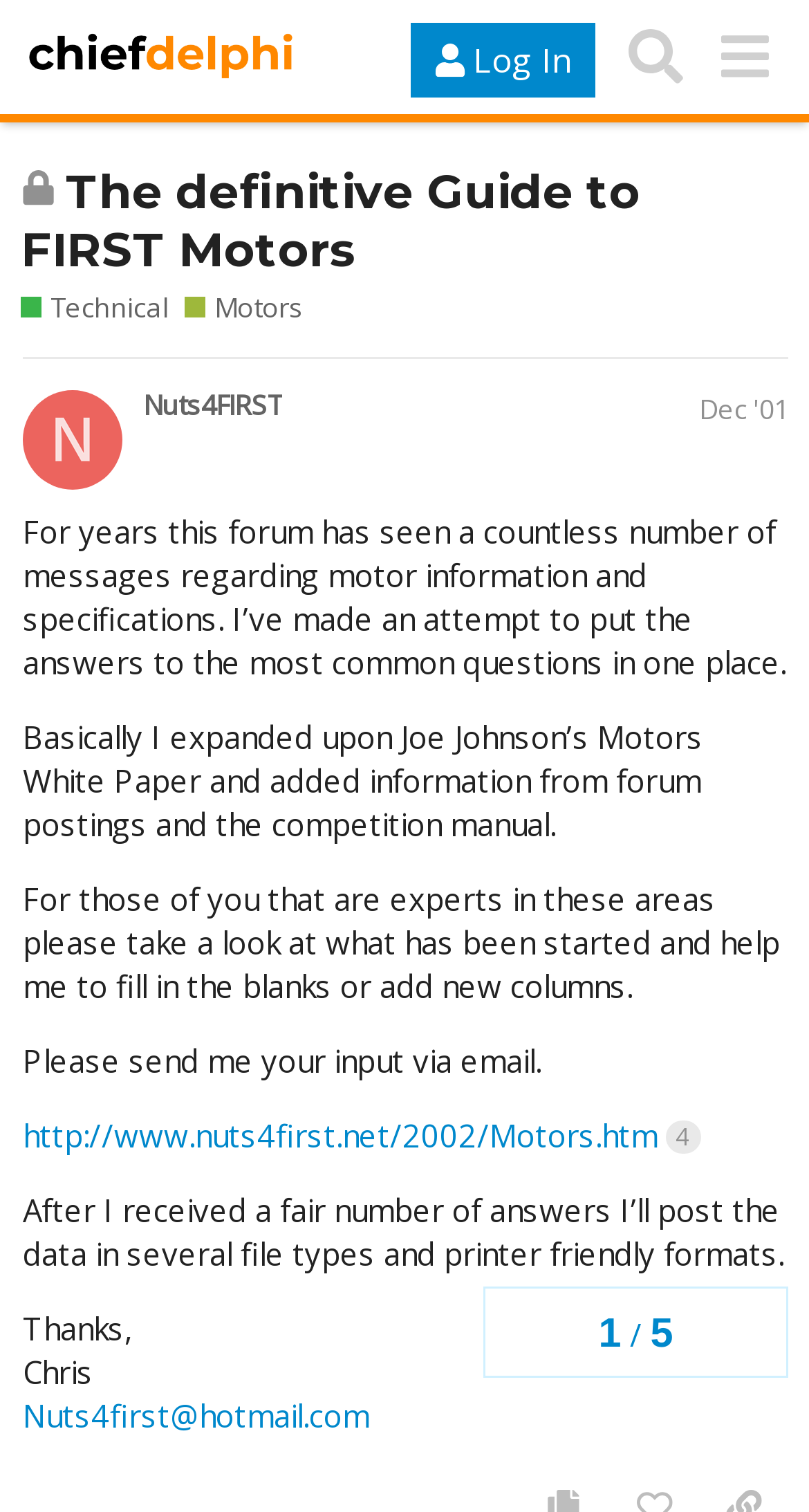Please provide the bounding box coordinates for the element that needs to be clicked to perform the instruction: "Contact Chris via email". The coordinates must consist of four float numbers between 0 and 1, formatted as [left, top, right, bottom].

[0.028, 0.923, 0.456, 0.95]